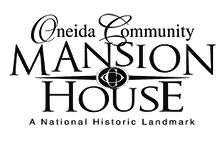Analyze the image and deliver a detailed answer to the question: What is the status of the Oneida Community Mansion House?

The logo includes a description below the main logo, which indicates that the Oneida Community Mansion House is a National Historic Landmark, signifying its importance in American history.